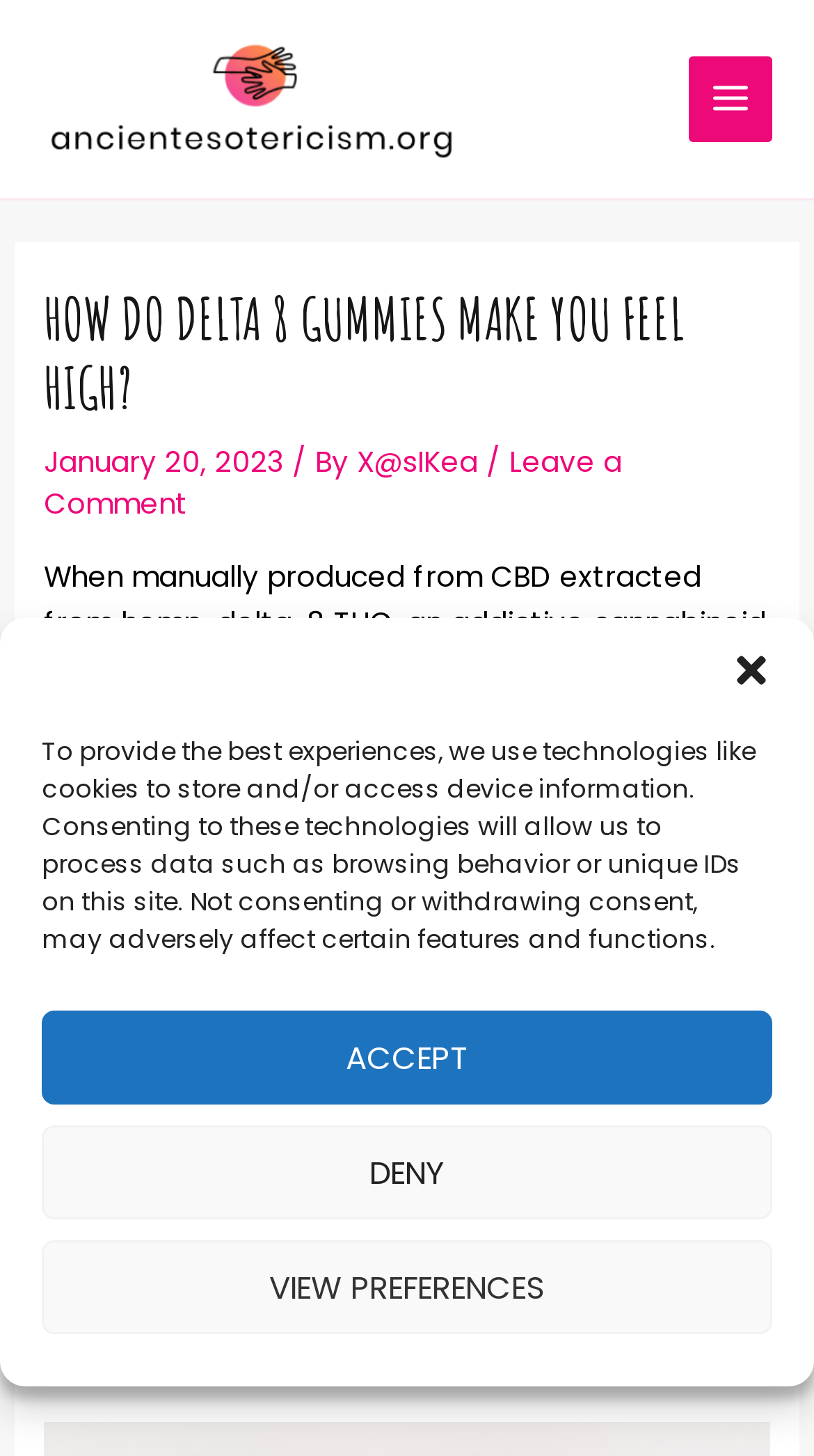Specify the bounding box coordinates of the region I need to click to perform the following instruction: "open the main menu". The coordinates must be four float numbers in the range of 0 to 1, i.e., [left, top, right, bottom].

[0.845, 0.039, 0.949, 0.097]